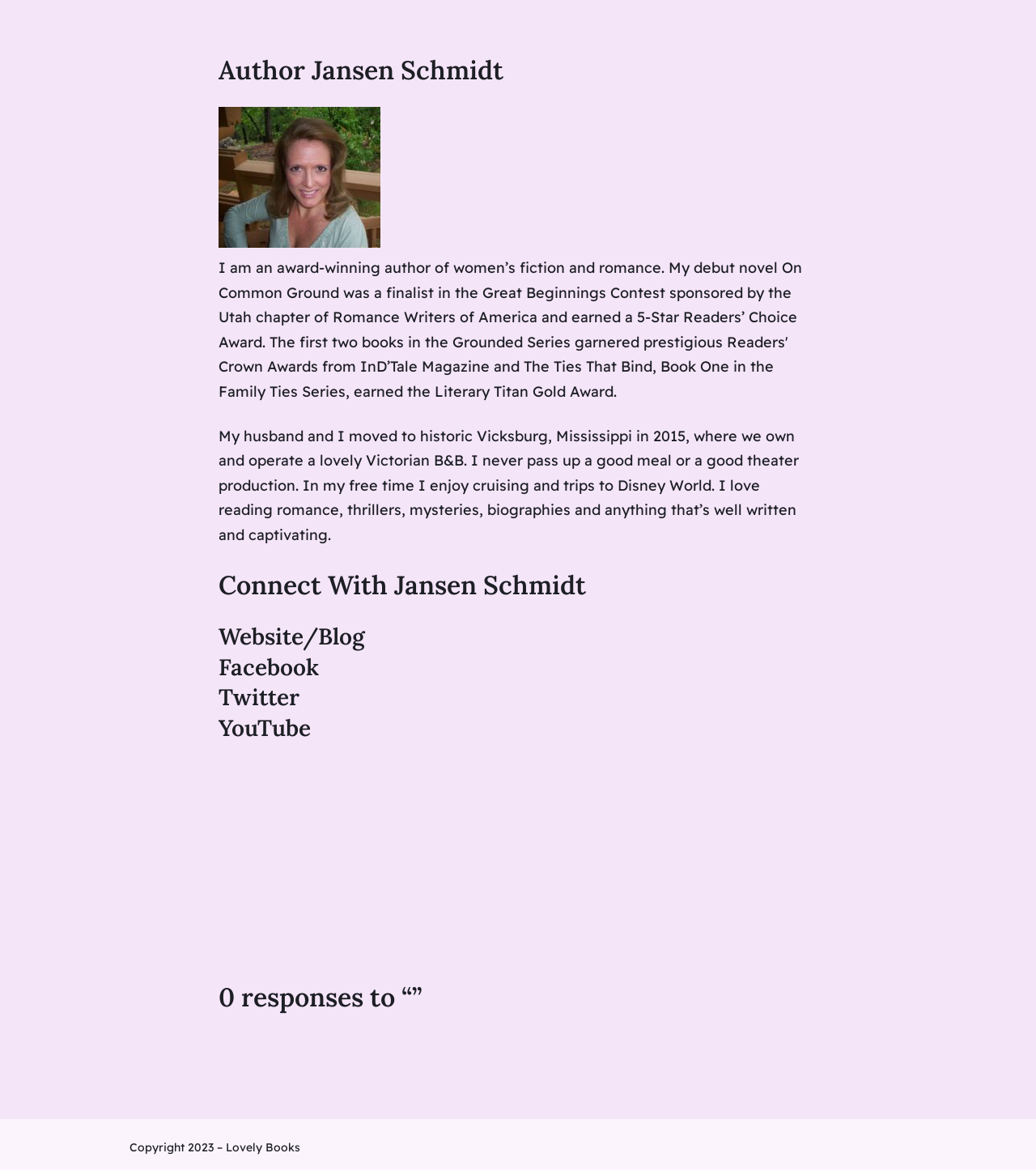What is the copyright year?
Answer the question using a single word or phrase, according to the image.

2023